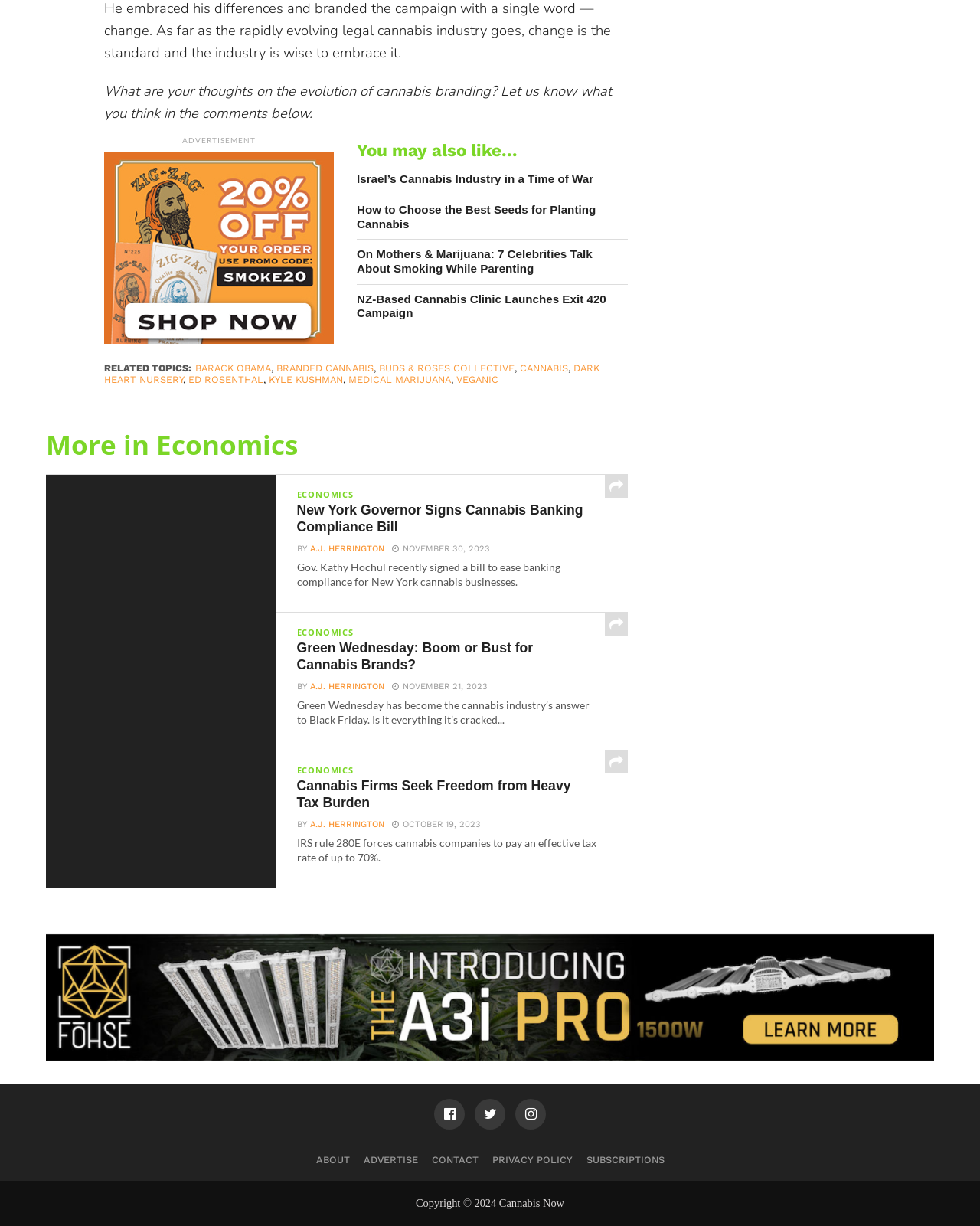Find the bounding box coordinates of the element you need to click on to perform this action: 'Check the 'Copyright © 2024 Cannabis Now' information'. The coordinates should be represented by four float values between 0 and 1, in the format [left, top, right, bottom].

[0.424, 0.976, 0.576, 0.986]